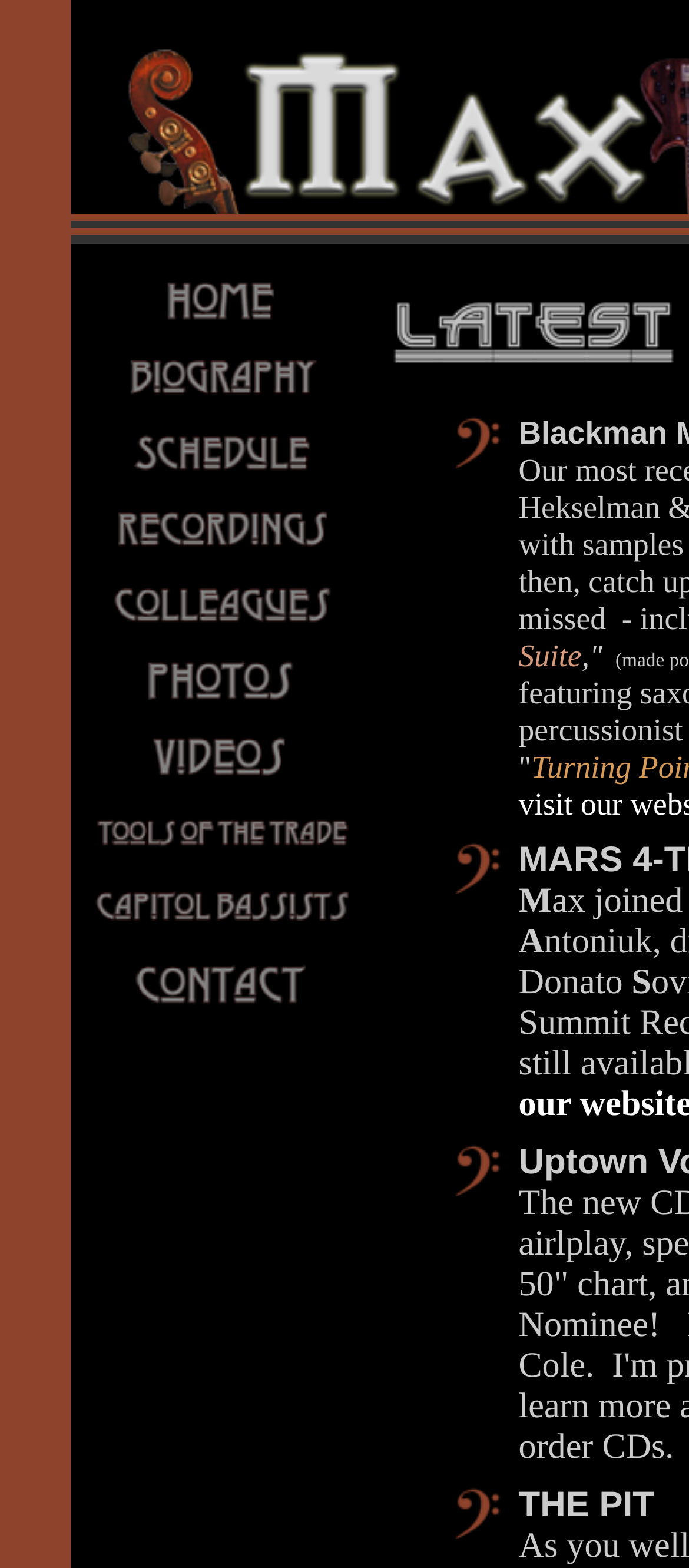Can you identify the bounding box coordinates of the clickable region needed to carry out this instruction: 'view March 2014'? The coordinates should be four float numbers within the range of 0 to 1, stated as [left, top, right, bottom].

None